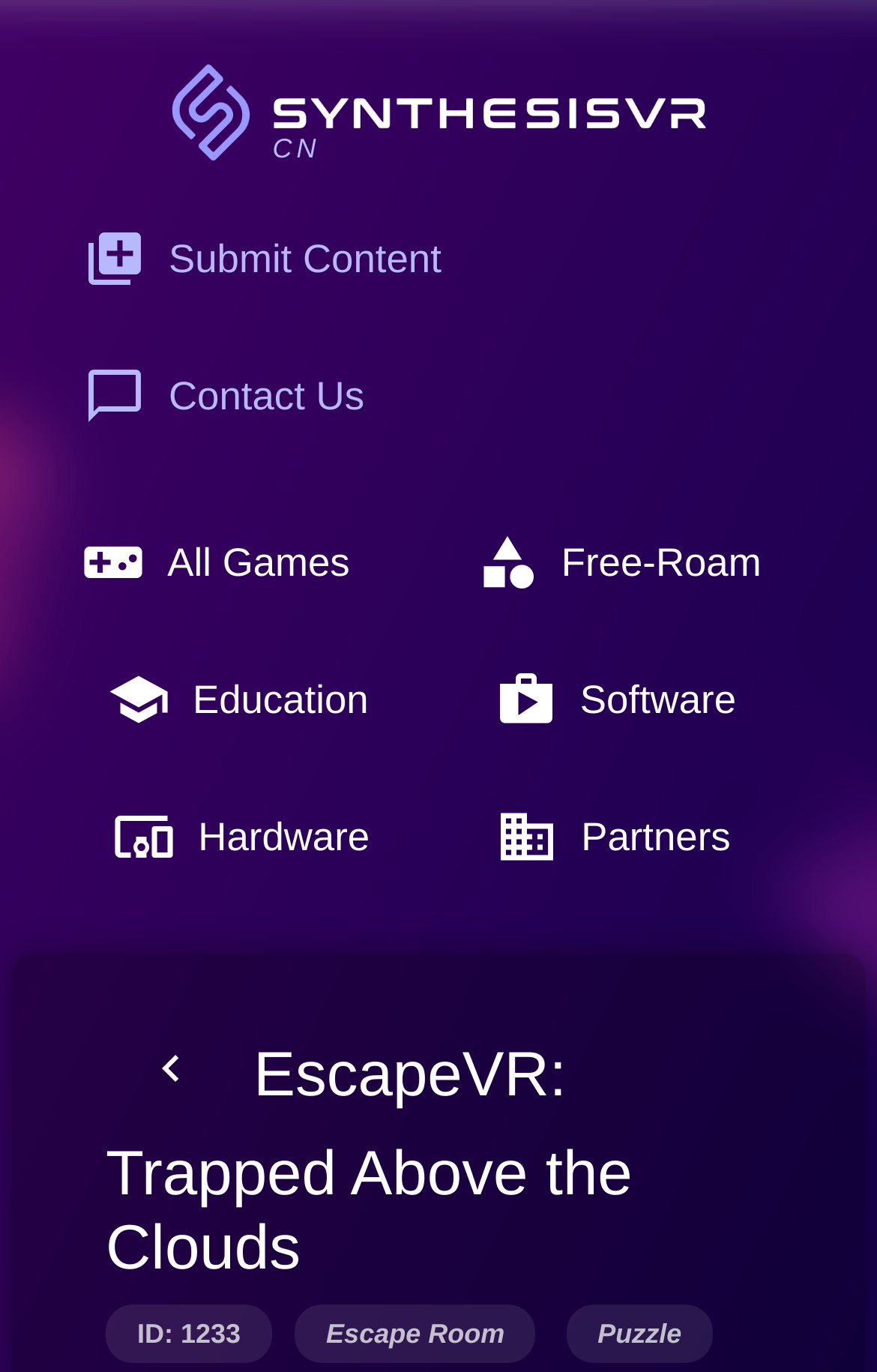Extract the bounding box coordinates for the UI element described as: "keyboard_arrow_left".

[0.121, 0.744, 0.269, 0.828]